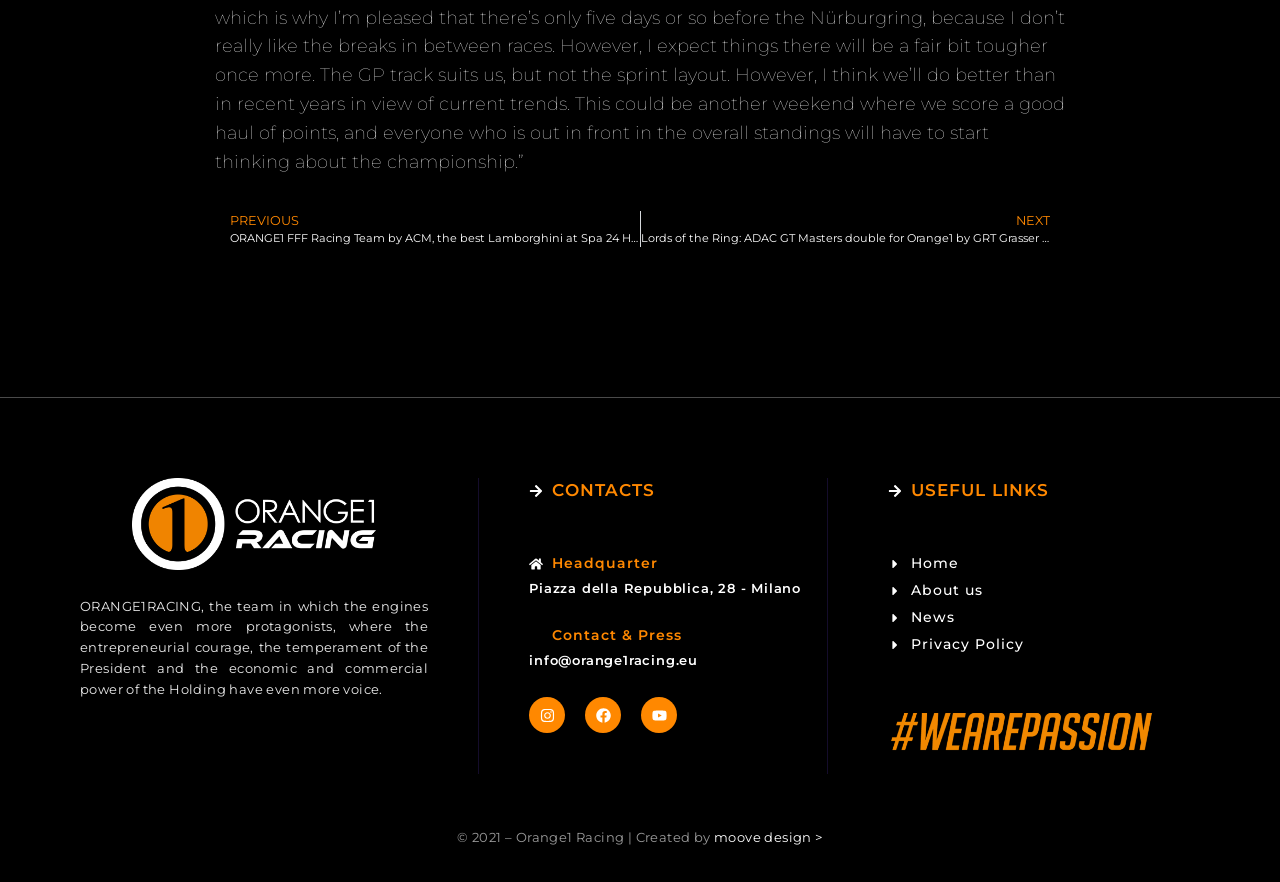Highlight the bounding box coordinates of the region I should click on to meet the following instruction: "go to previous news".

[0.168, 0.239, 0.5, 0.28]